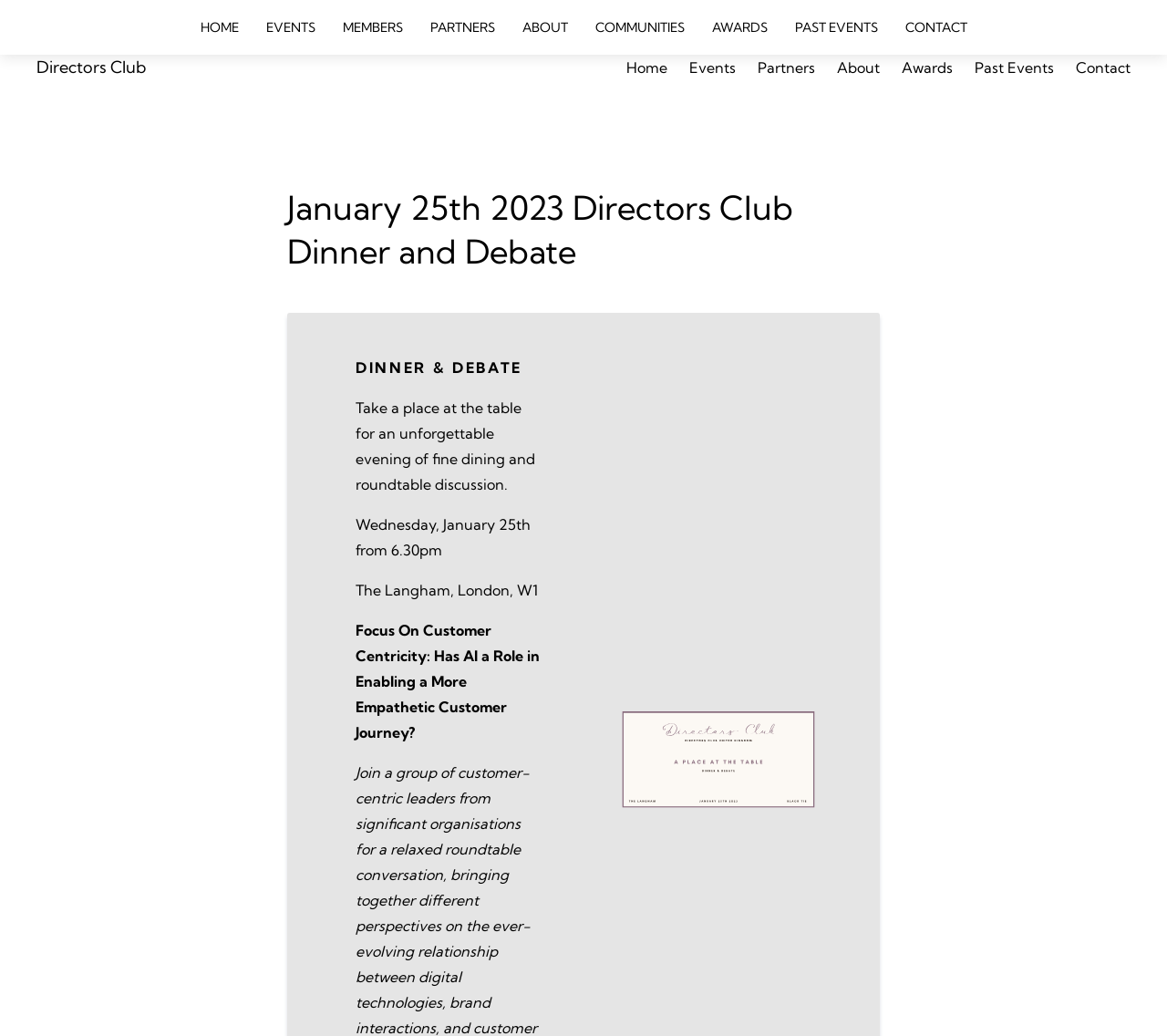What is the date of the Directors Club Dinner and Debate?
Examine the image and give a concise answer in one word or a short phrase.

January 25th